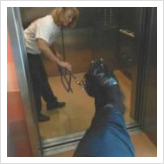What is the purpose of the experience?
Using the information presented in the image, please offer a detailed response to the question.

Based on the context of Peppis House, where unique activities such as feeding and petting horses are part of the experience, it can be inferred that the purpose of this interaction is to help familiarize children with animals, promoting a blend of fun and learning in an extraordinary environment.